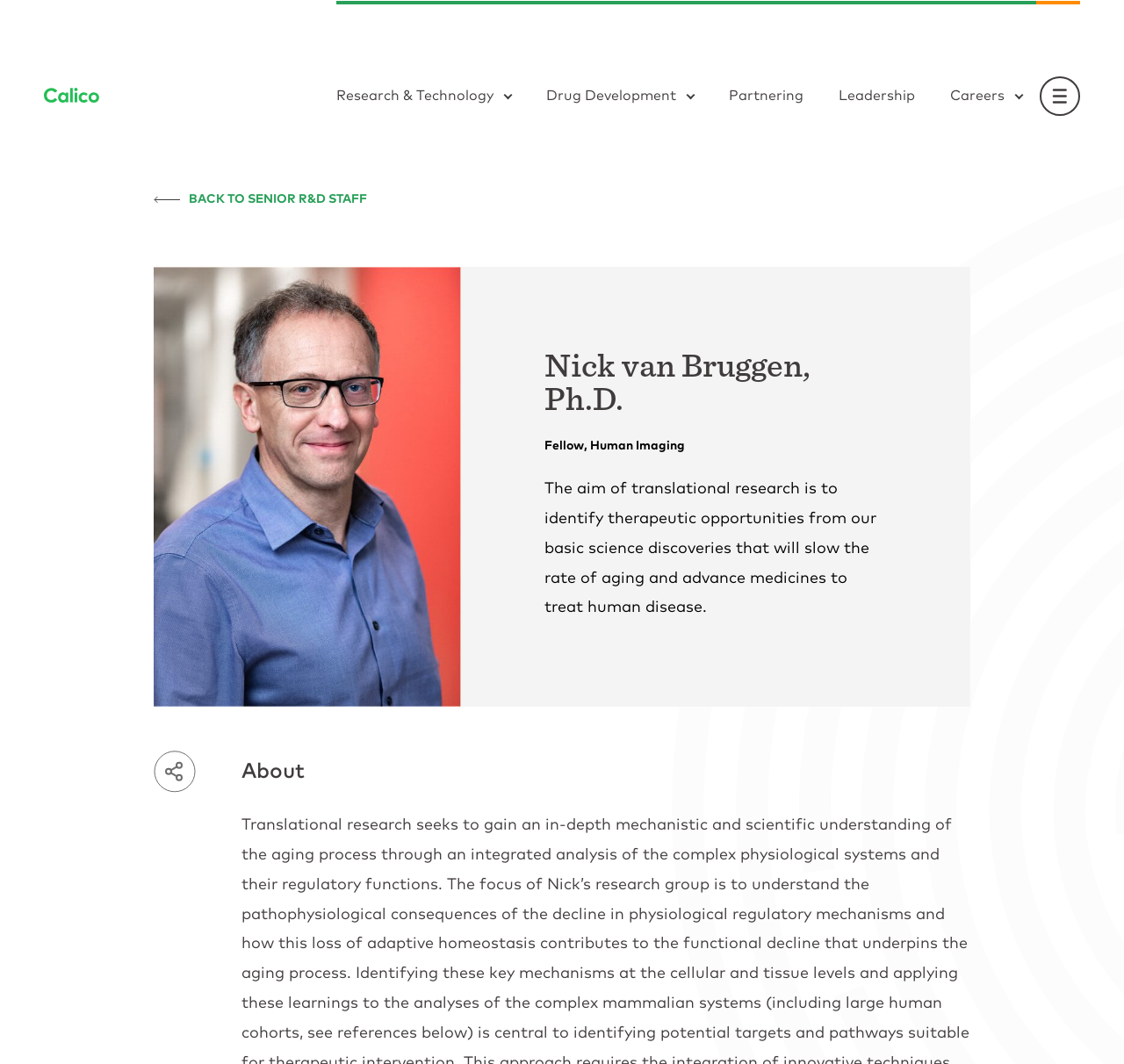Pinpoint the bounding box coordinates of the clickable area needed to execute the instruction: "View the 'QYD-400 Fully Hydraulic Core Exploration Drilling Rig' product". The coordinates should be specified as four float numbers between 0 and 1, i.e., [left, top, right, bottom].

None